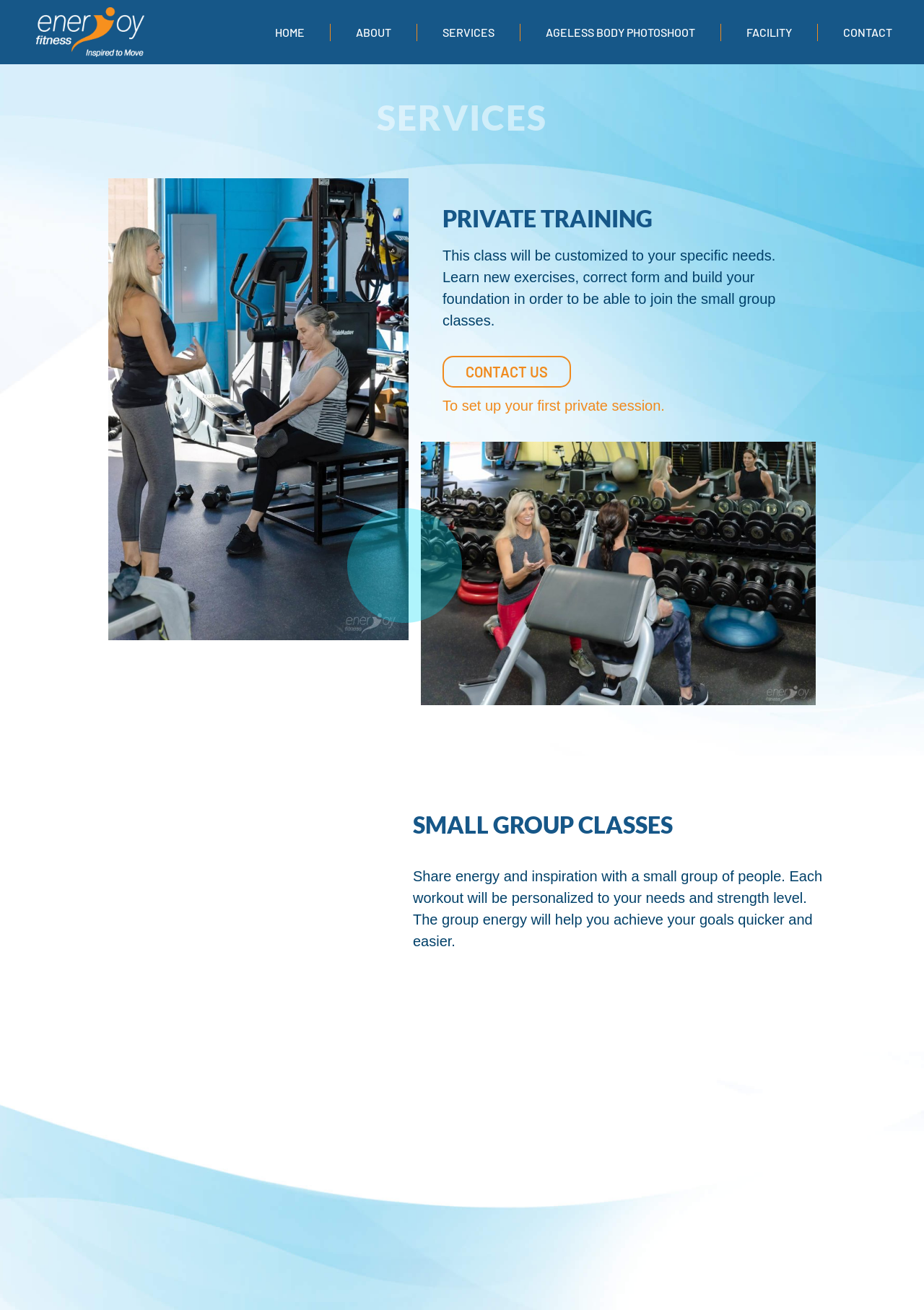By analyzing the image, answer the following question with a detailed response: What is the focus of the 'AGELESS BODY PHOTOSHOOT' link?

I looked at the link 'AGELESS BODY PHOTOSHOOT' and inferred that it is related to a photoshoot, possibly a service offered by the website.